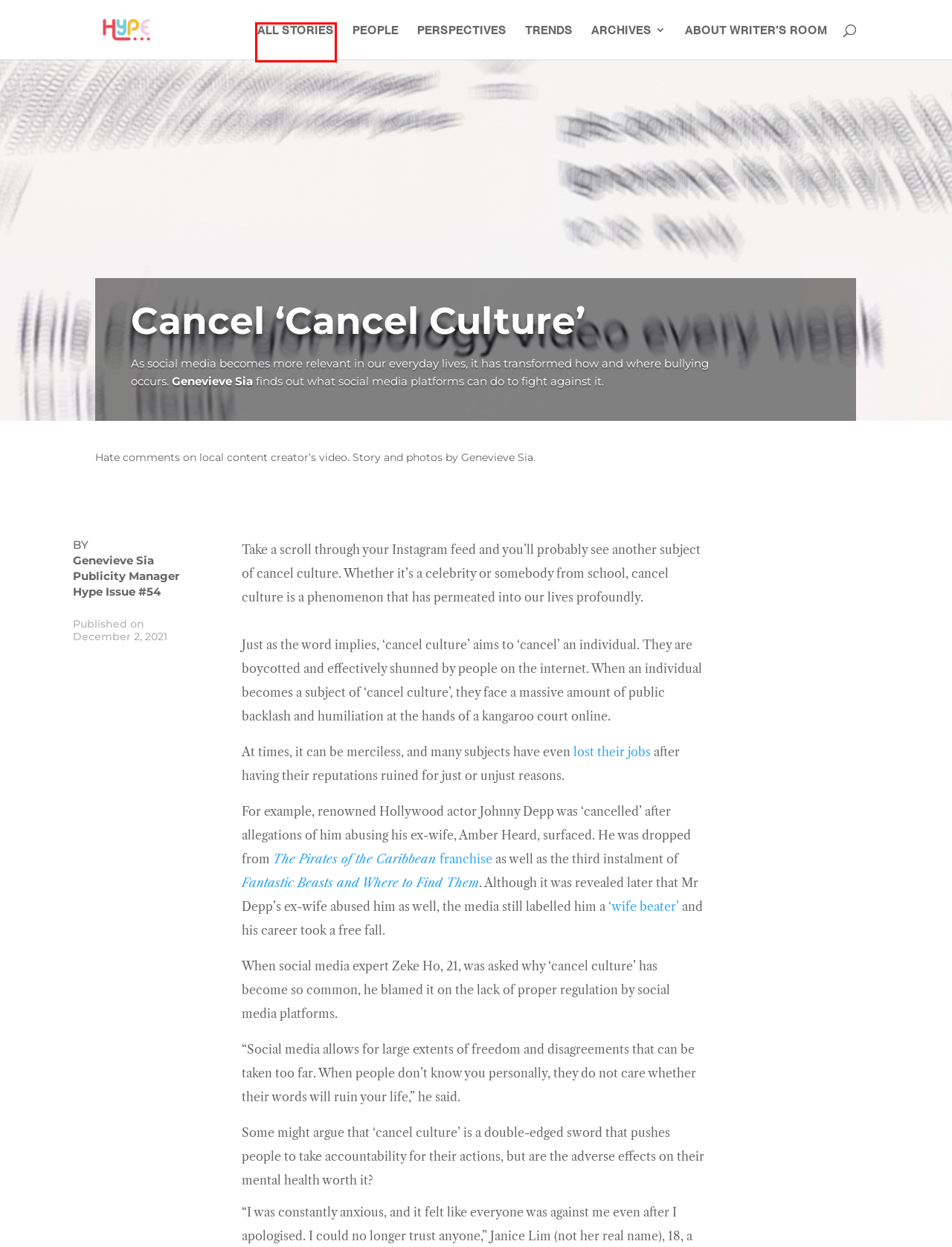Given a webpage screenshot with a red bounding box around a UI element, choose the webpage description that best matches the new webpage after clicking the element within the bounding box. Here are the candidates:
A. All Stories - Hype Singapore
B. People - Hype Singapore
C. About - Hype Singapore
D. Home - Hype Singapore
E. Places - Hype Singapore
F. Log In ‹ Hype Singapore — WordPress
G. Perspectives - Hype Singapore
H. 25 times cancel culture was real - spiked

A